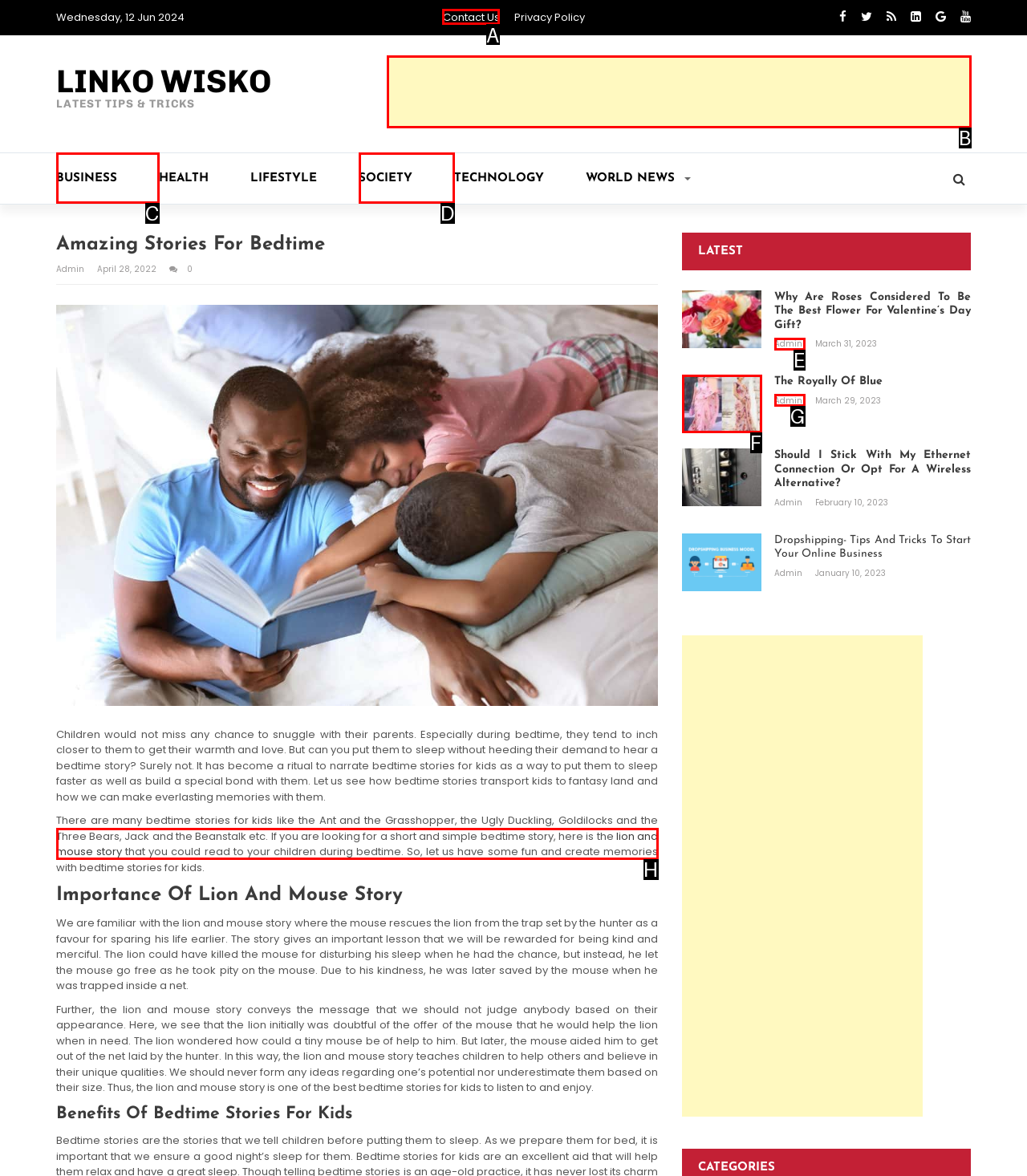Select the right option to accomplish this task: Click on the 'CONTACT US' link. Reply with the letter corresponding to the correct UI element.

A